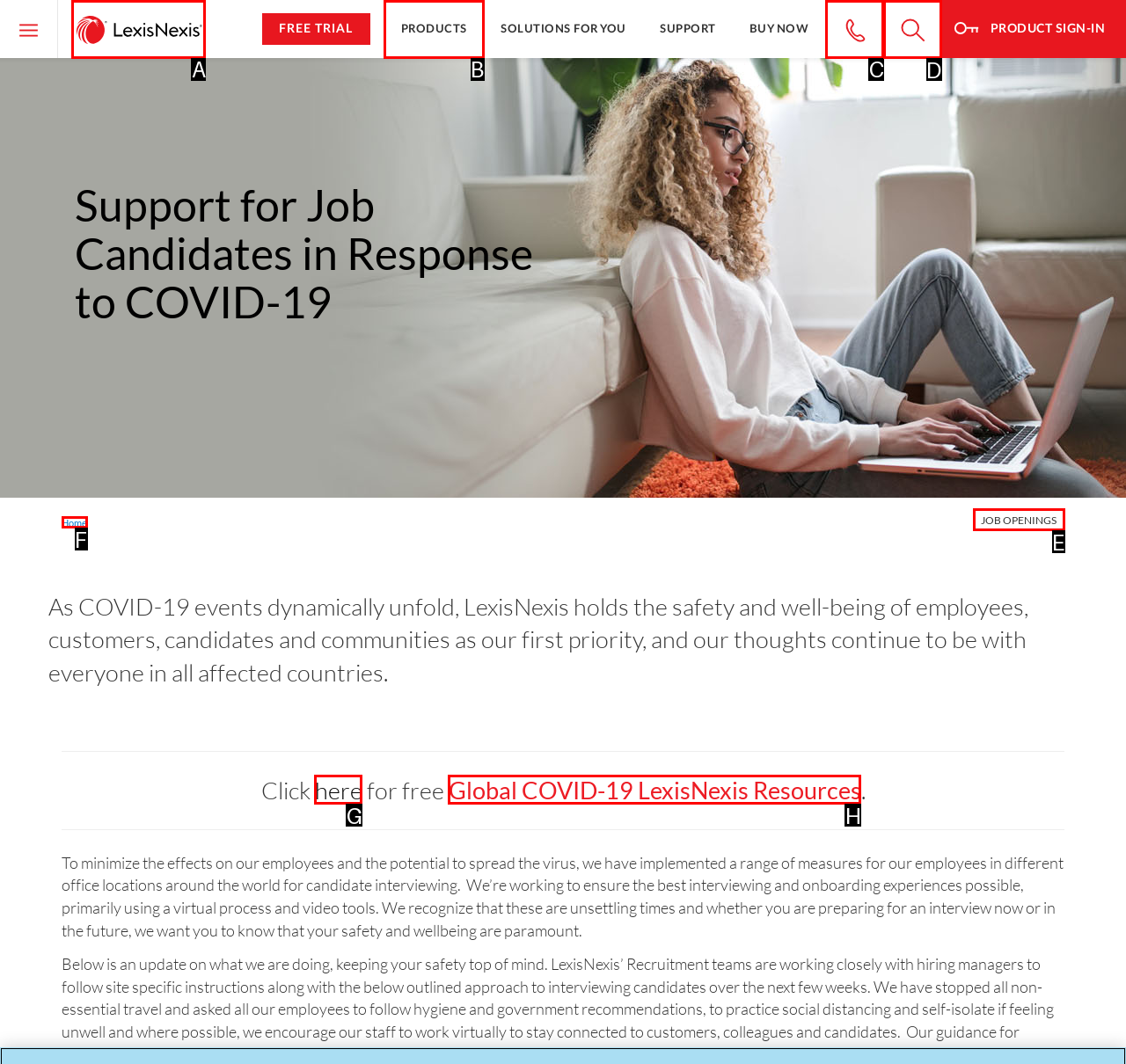Tell me which one HTML element I should click to complete the following task: Search for something Answer with the option's letter from the given choices directly.

D